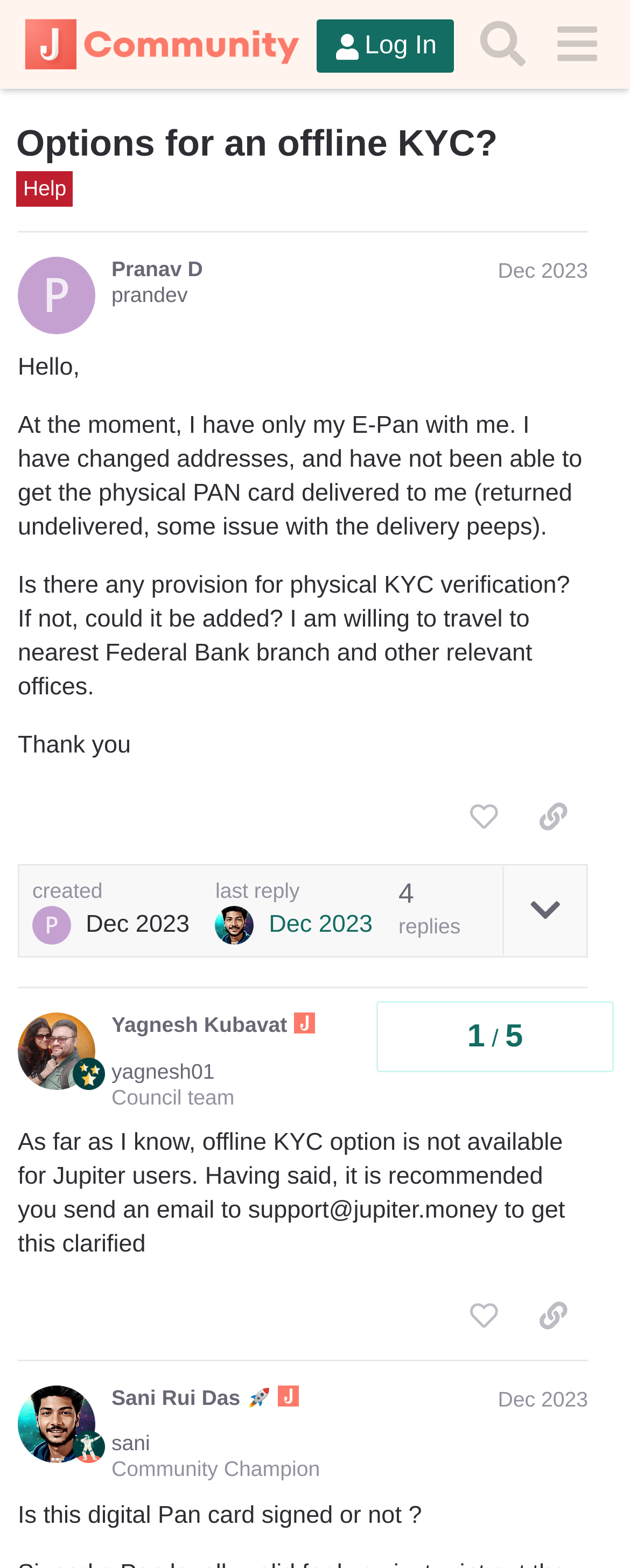Please respond in a single word or phrase: 
What is the role of Yagnesh Kubavat in the Jupiter community?

Council team